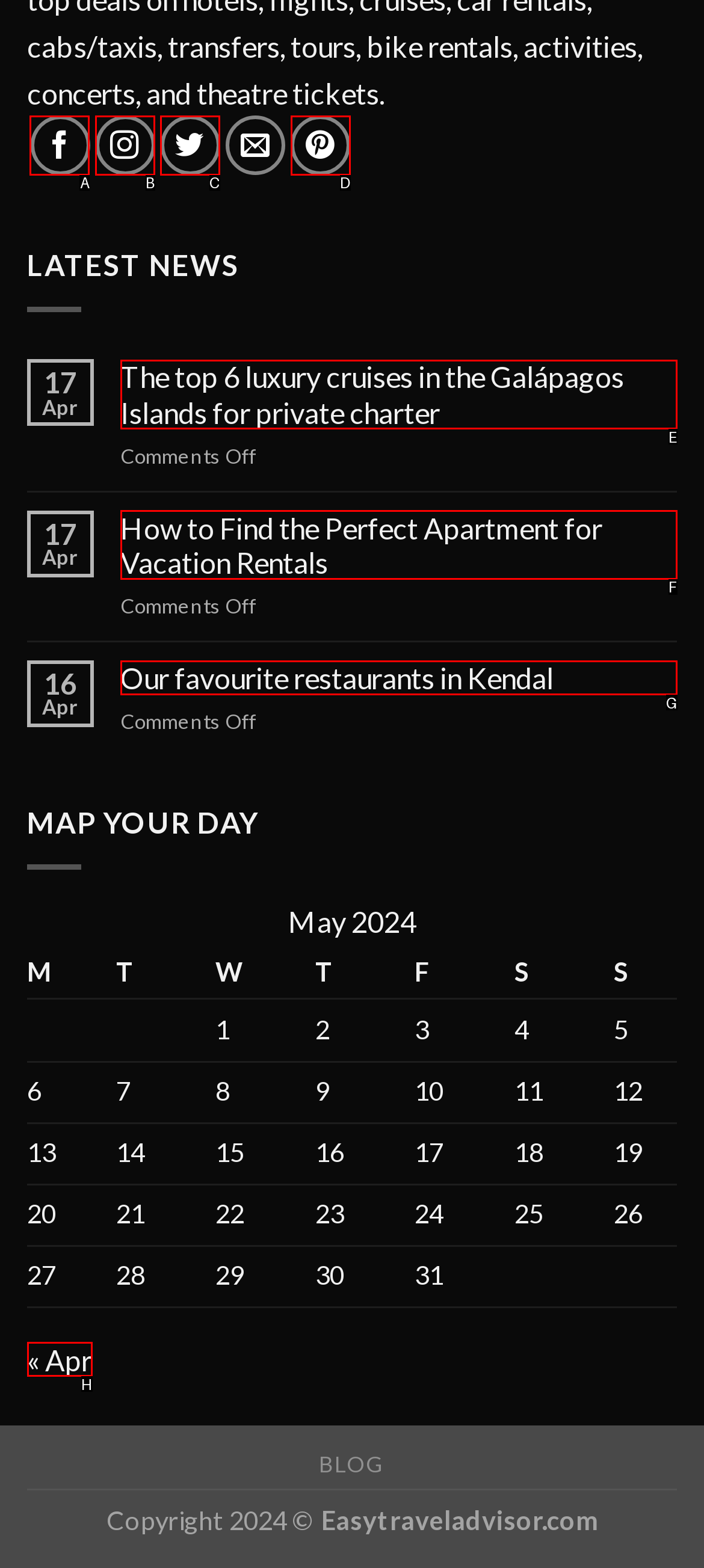Determine which option matches the description: « Apr. Answer using the letter of the option.

H